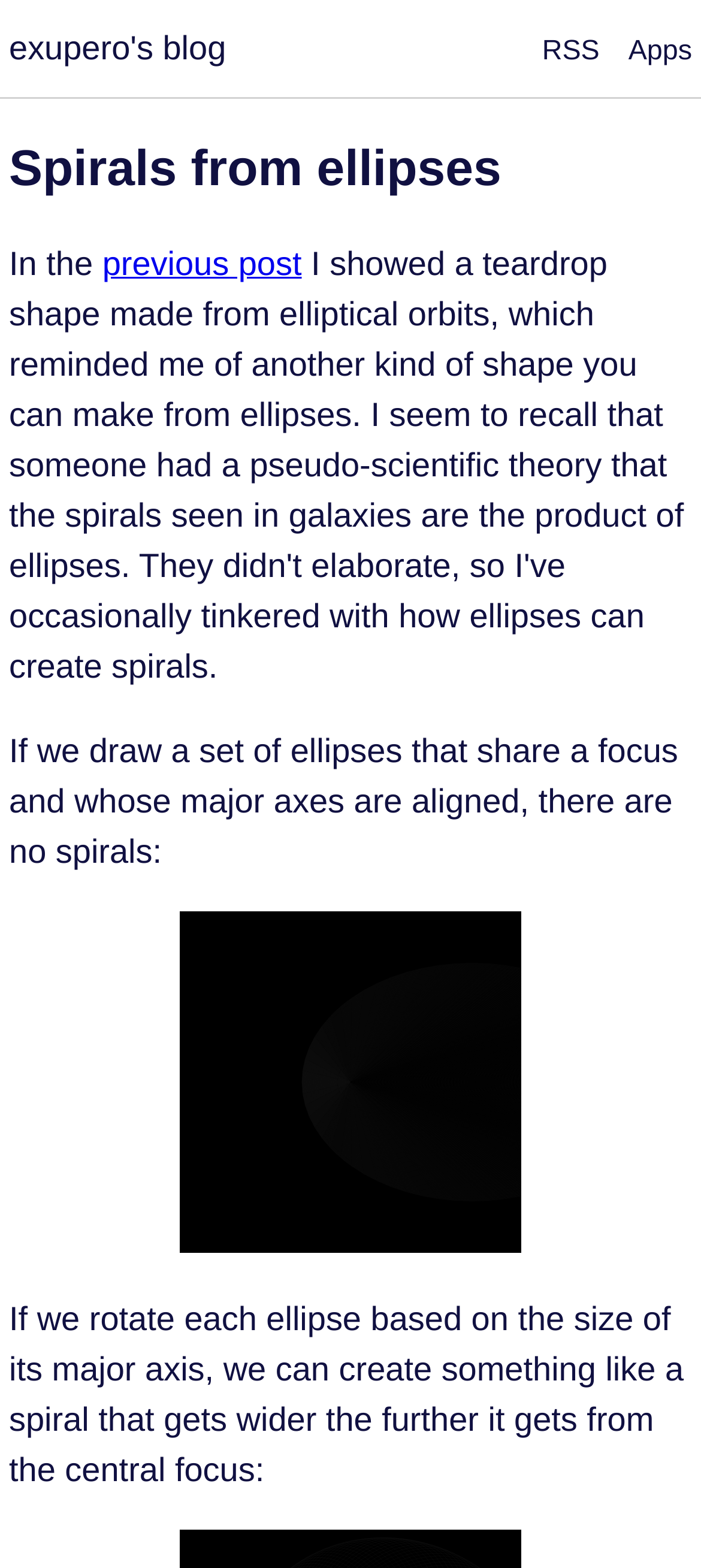Locate the heading on the webpage and return its text.

Spirals from ellipses